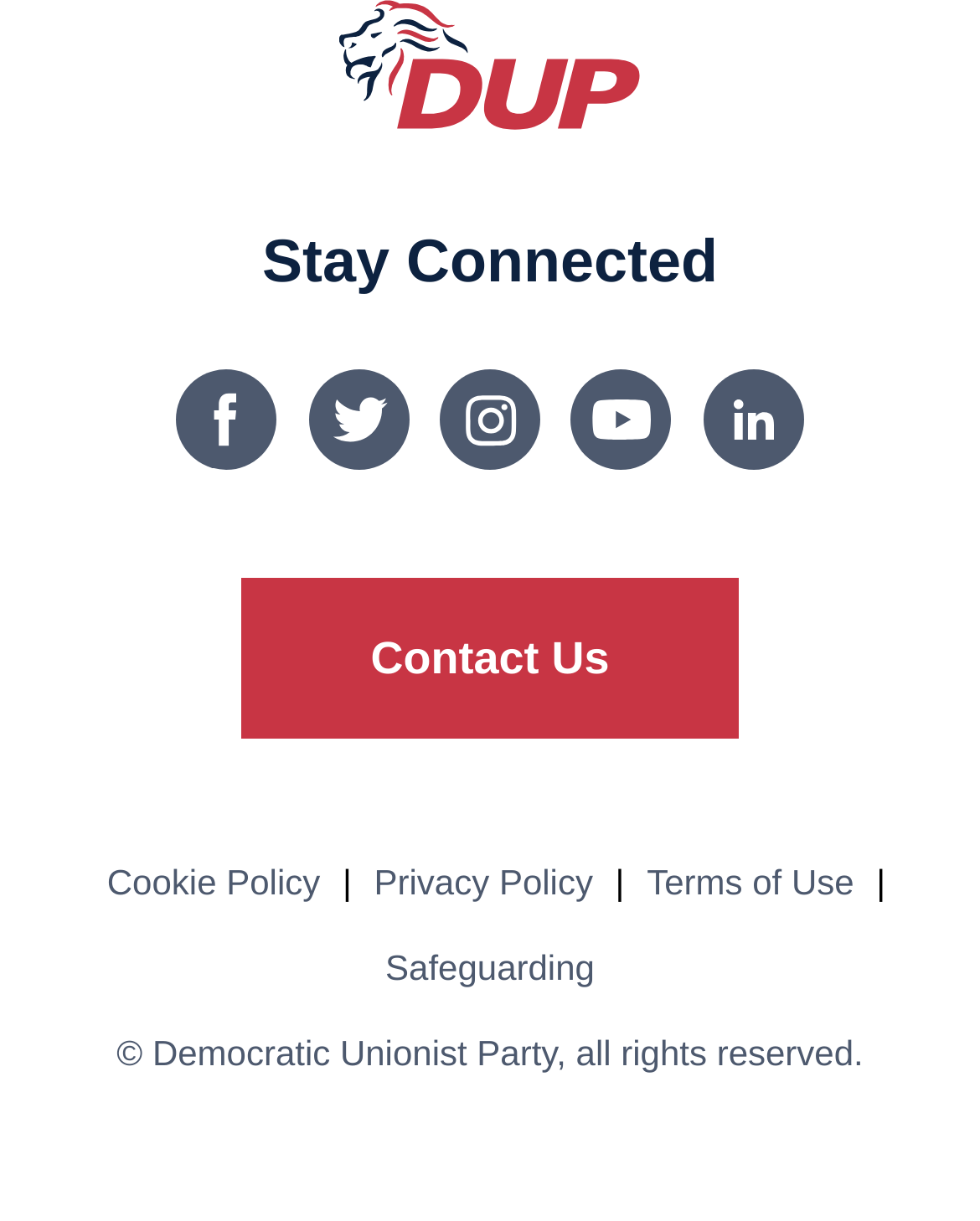Locate the bounding box coordinates of the region to be clicked to comply with the following instruction: "Visit Twitter page". The coordinates must be four float numbers between 0 and 1, in the form [left, top, right, bottom].

[0.314, 0.303, 0.417, 0.385]